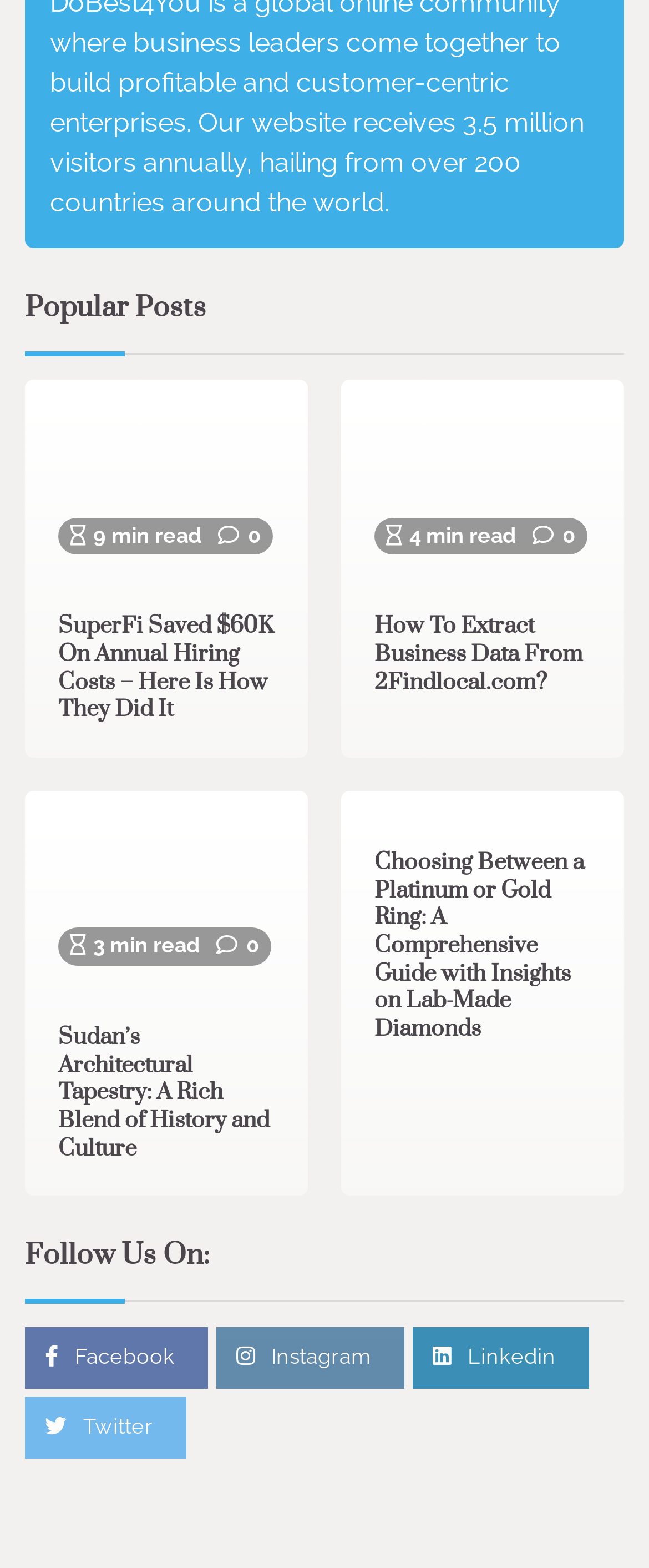Please pinpoint the bounding box coordinates for the region I should click to adhere to this instruction: "Visit the Facebook page".

[0.038, 0.847, 0.321, 0.886]